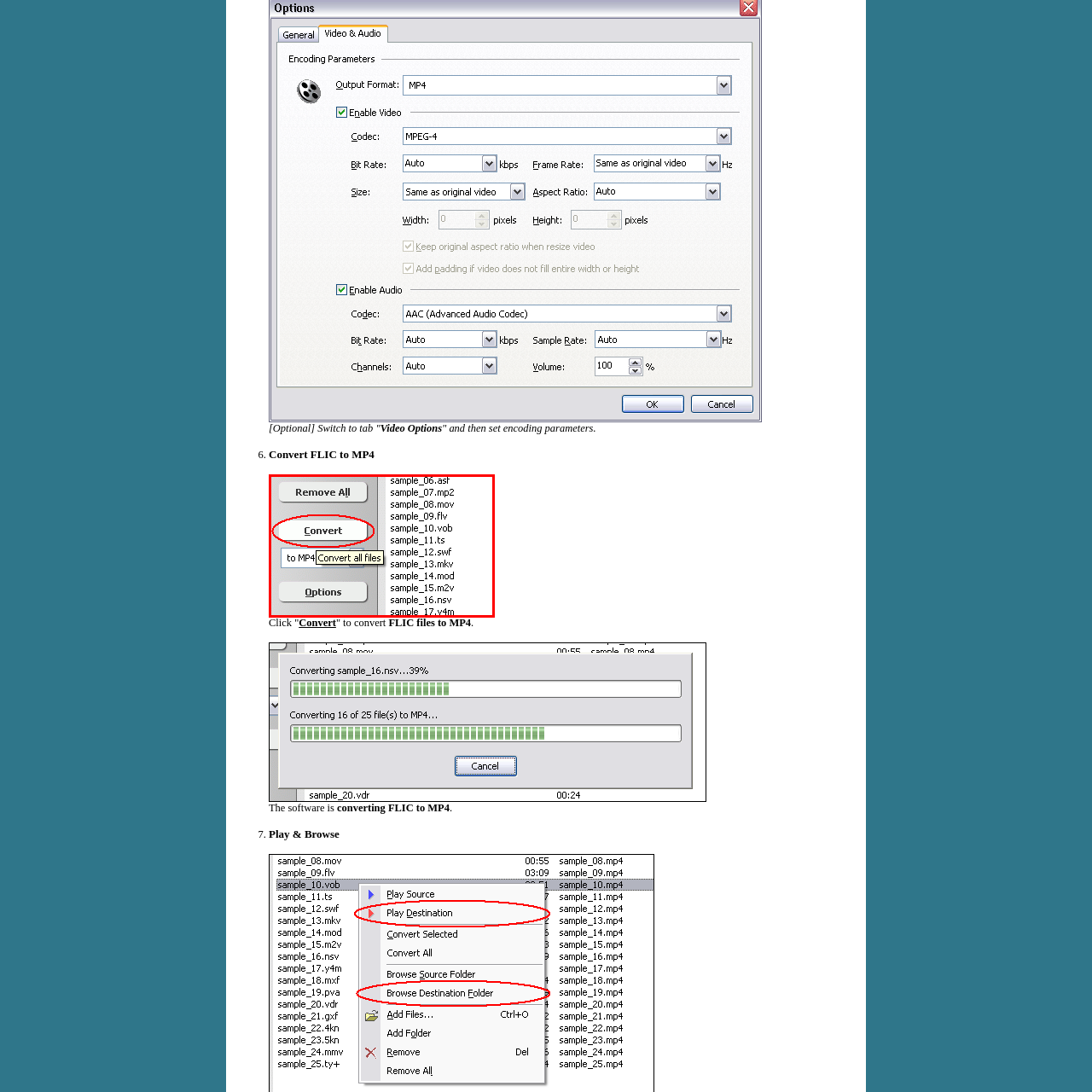Observe the image within the red-bordered area and respond to the following question in detail, making use of the visual information: What type of files can be selected for conversion?

The presence of a list of supported video file types and options to manage files suggests that the user can select multiple video files for conversion, including FLIC files.